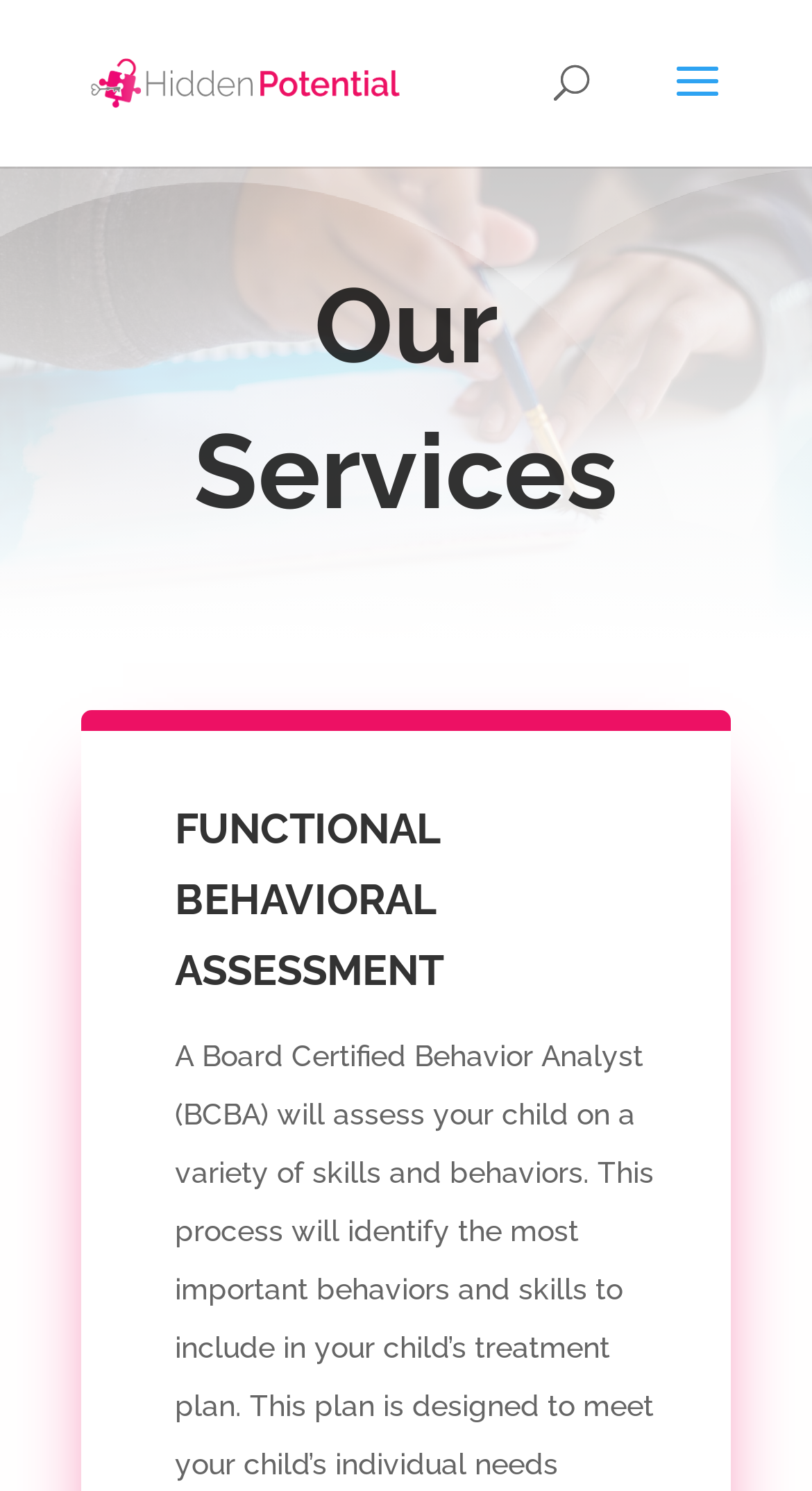Please specify the bounding box coordinates in the format (top-left x, top-left y, bottom-right x, bottom-right y), with all values as floating point numbers between 0 and 1. Identify the bounding box of the UI element described by: custom Zoom background with logo

None